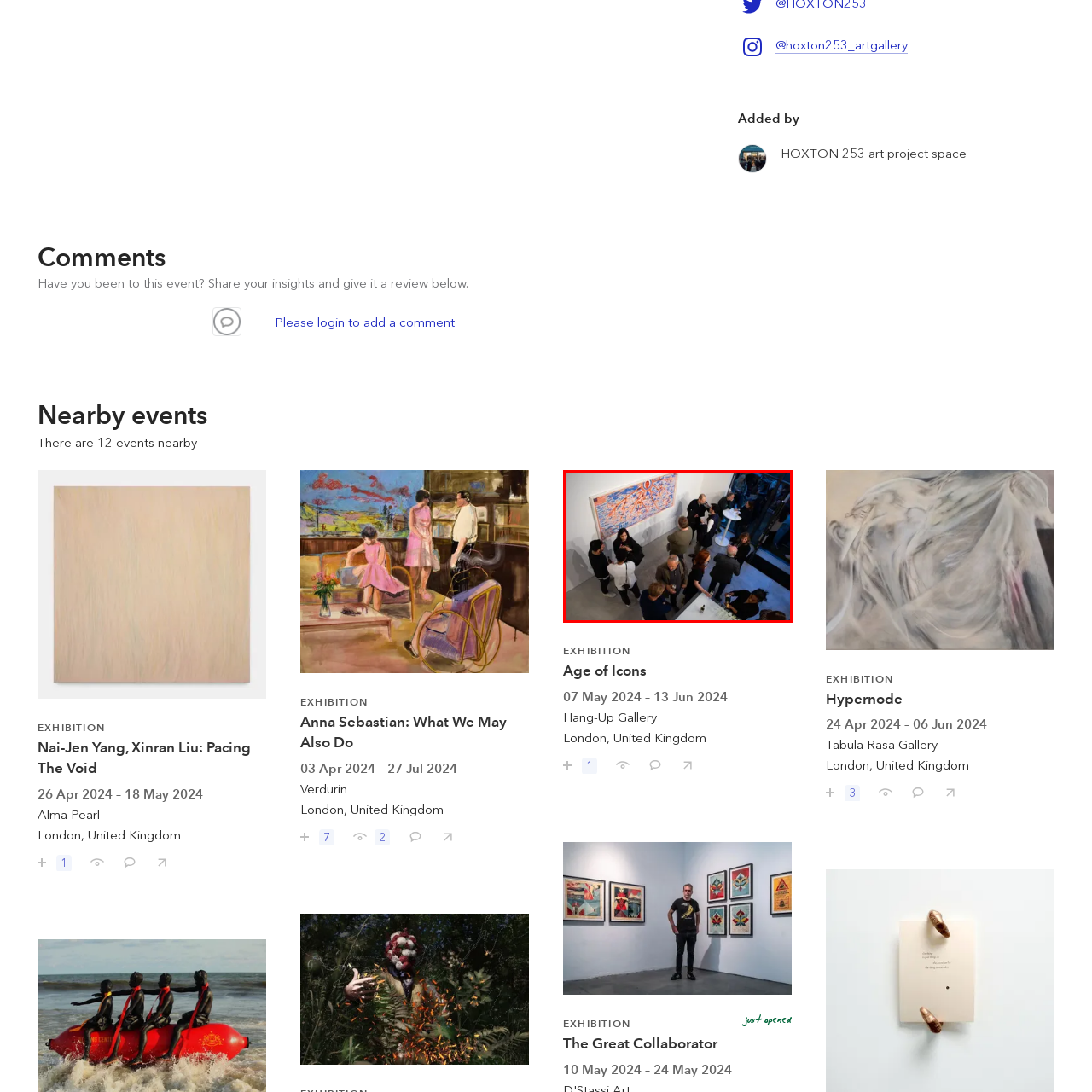Describe extensively the contents of the image within the red-bordered area.

The image captures a vibrant scene at an art gallery opening, showcasing an engaged audience mingling amidst modern artwork. In the background, a large colorful piece featuring dynamic lines and shapes draws attention, setting a lively ambiance. Attendees, dressed in stylish attire, converse in small groups, some holding drinks, while a white bar table is positioned in the foreground where additional guests seem to be gathering. The gallery’s contemporary interior complements the artistic atmosphere, highlighting the excitement of the event as people share insights and experiences. This gathering is part of the "Age of Icons" exhibition, which runs from May 7 to June 13, 2024, at Hang-Up Gallery in London.